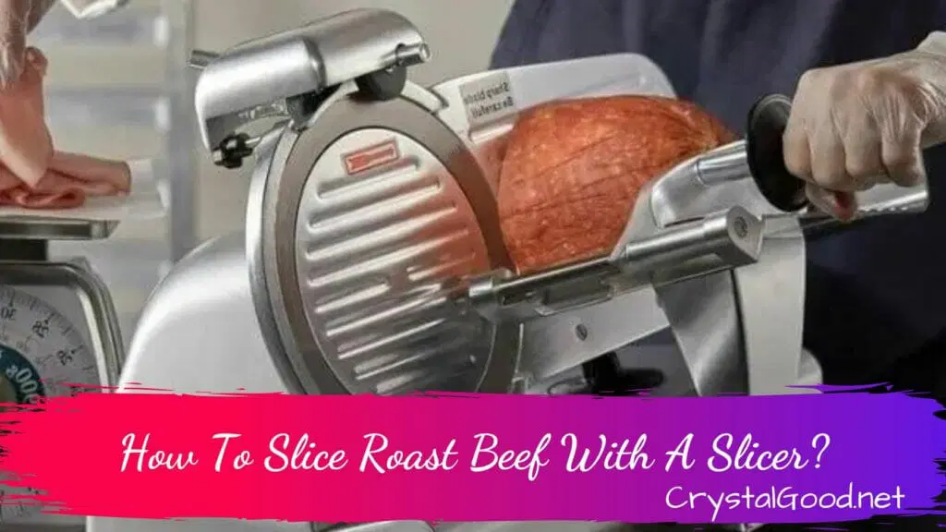Explain the image thoroughly, mentioning every notable detail.

The image features a hands-on demonstration of how to slice roast beef using a kitchen slicer. A person is seen operating the slicer, carefully guiding a piece of roast beef against the sharp, circular blade for precise cuts. This visual captures a key moment in the cooking process, highlighting the useful kitchen tool—an electric slicer—that simplifies achieving evenly sliced portions of meat. The accompanying text at the bottom poses the question, "How To Slice Roast Beef With A Slicer?", inviting readers to learn more about the technique. Overall, this image emphasizes the effectiveness of using a slicer to enhance the presentation and quality of roast beef, making it a valuable resource for cooking enthusiasts.